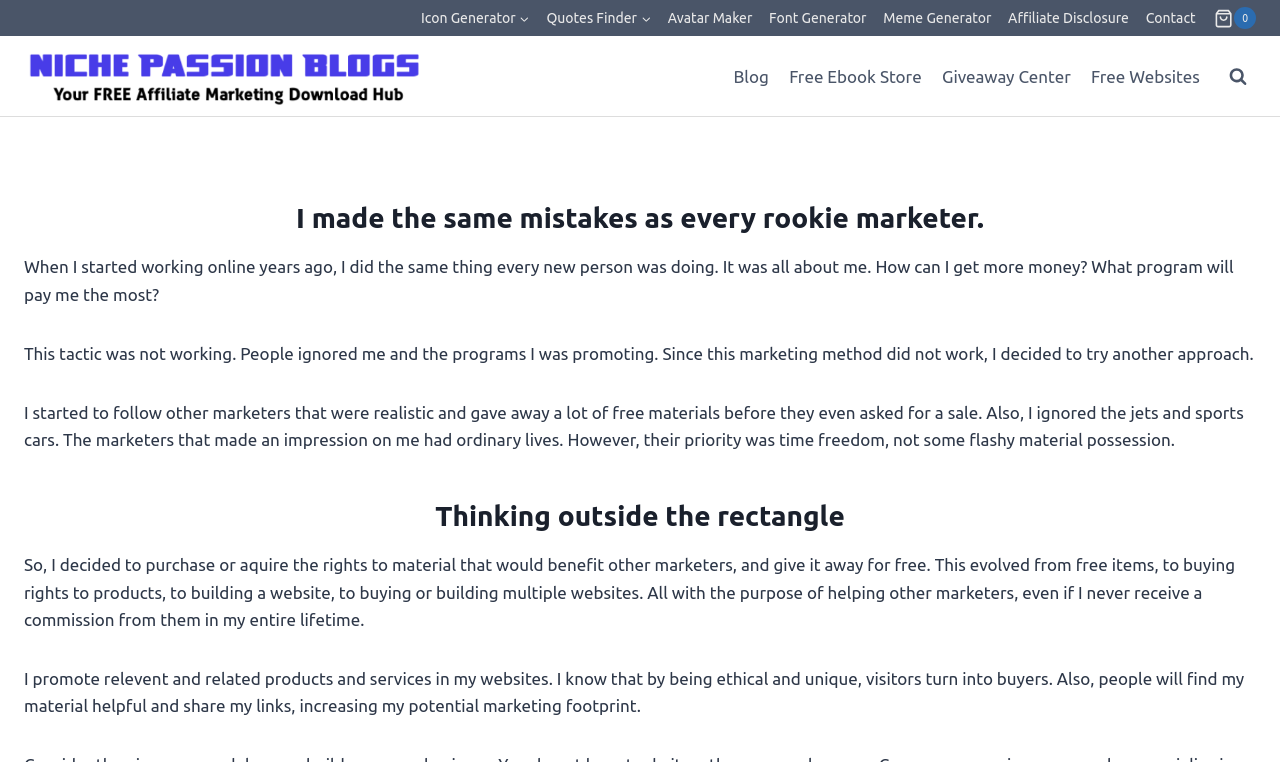Provide a single word or phrase to answer the given question: 
What is the author's current marketing strategy?

Ethical and unique